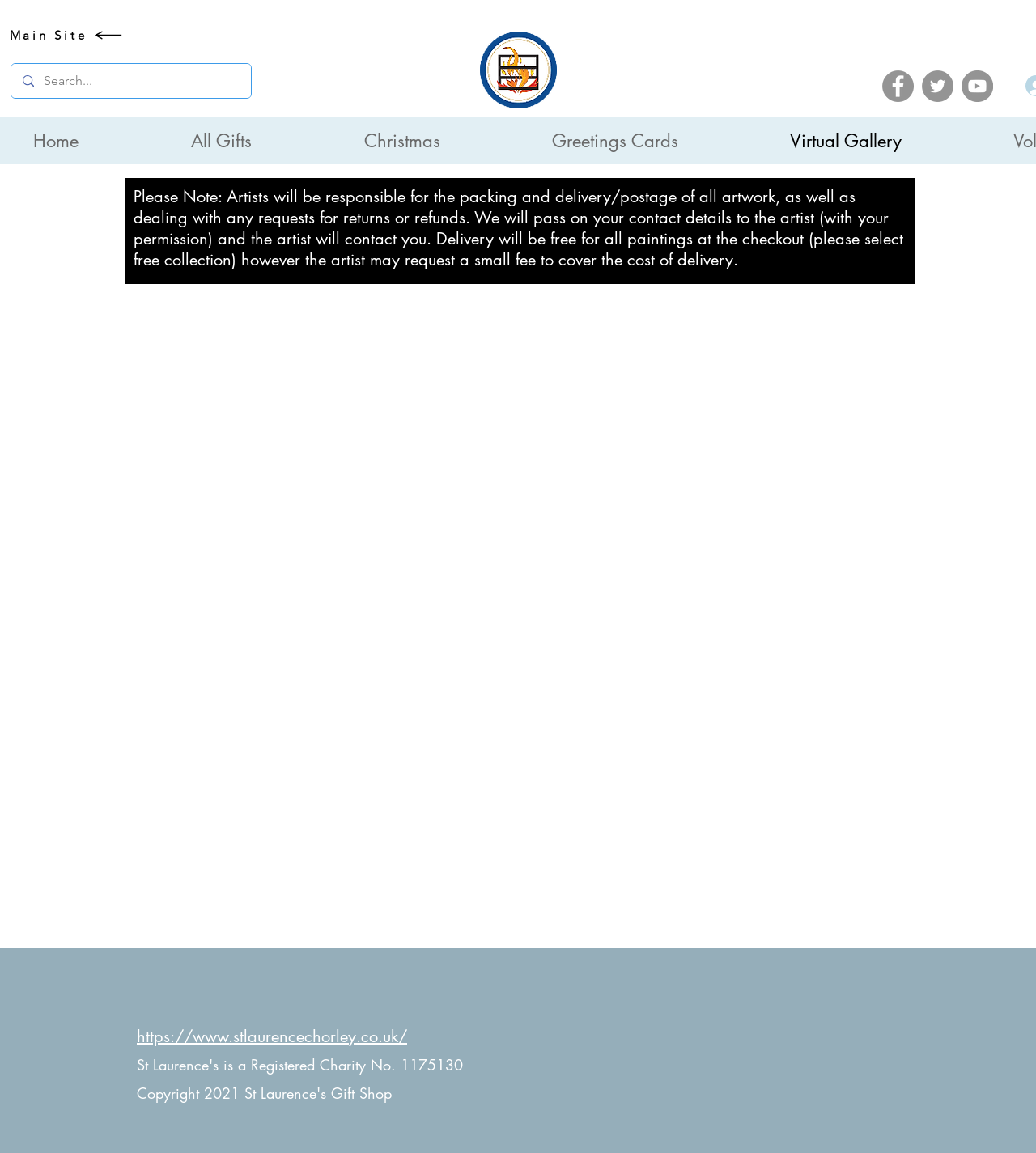Provide the bounding box coordinates of the section that needs to be clicked to accomplish the following instruction: "Visit Facebook page."

[0.852, 0.061, 0.882, 0.088]